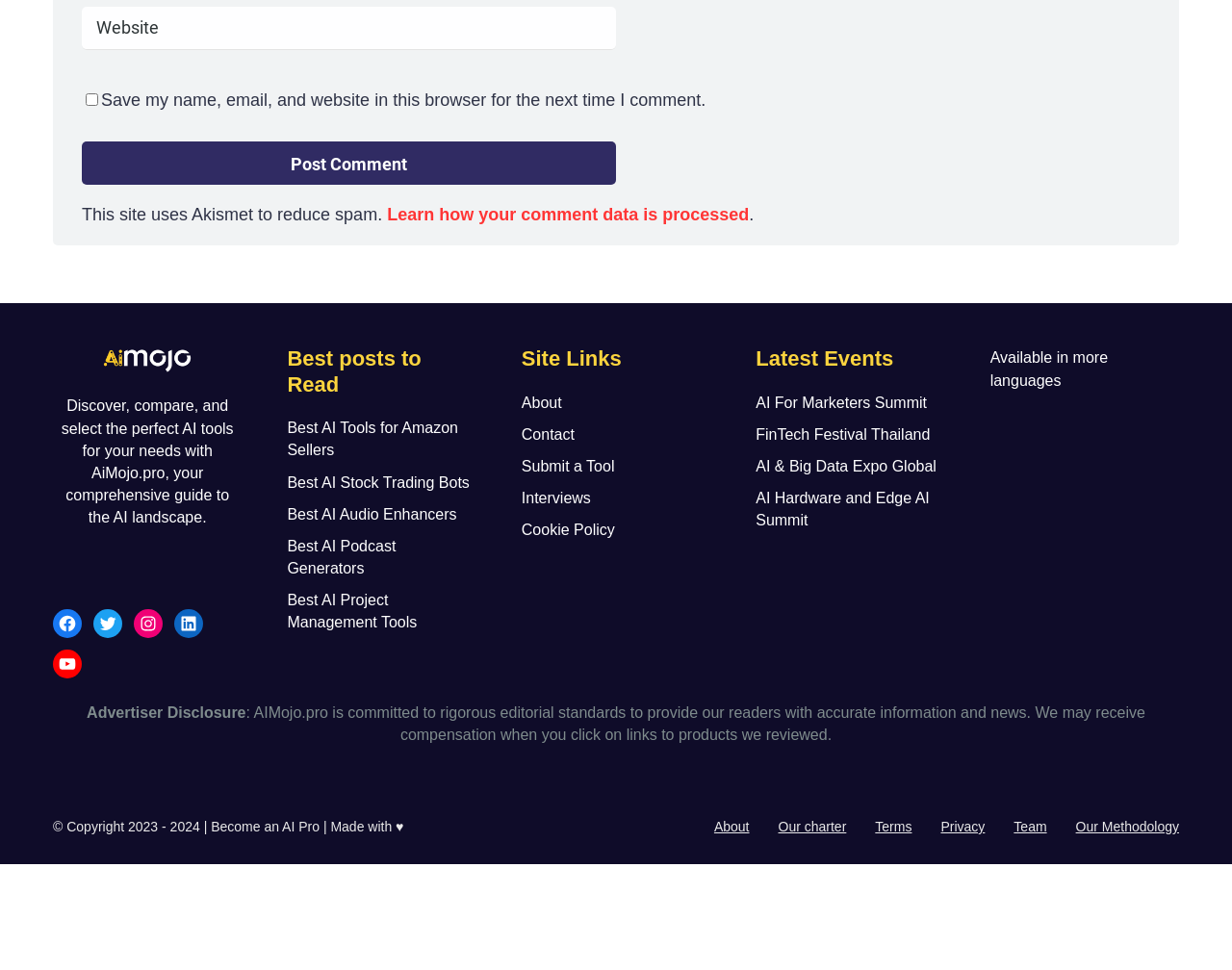Refer to the element description FinTech Festival Thailand and identify the corresponding bounding box in the screenshot. Format the coordinates as (top-left x, top-left y, bottom-right x, bottom-right y) with values in the range of 0 to 1.

[0.613, 0.439, 0.755, 0.456]